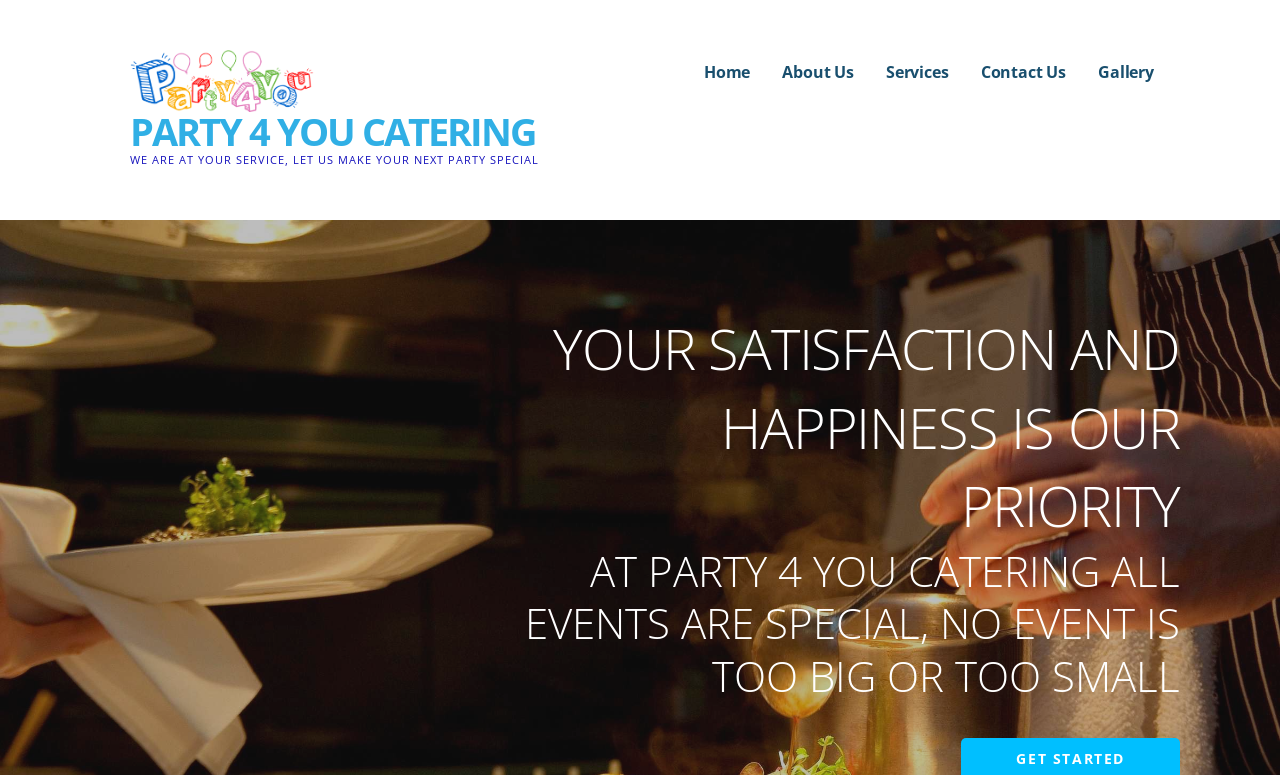How many navigation links are present?
Provide a well-explained and detailed answer to the question.

The navigation links are present at the top of the webpage, and they are 'Home', 'About Us', 'Services', 'Contact Us', and 'Gallery'. These links have bounding box coordinates [0.55, 0.067, 0.586, 0.121], [0.611, 0.067, 0.667, 0.121], [0.692, 0.067, 0.741, 0.121], [0.766, 0.067, 0.833, 0.121], and [0.858, 0.067, 0.902, 0.121] respectively.